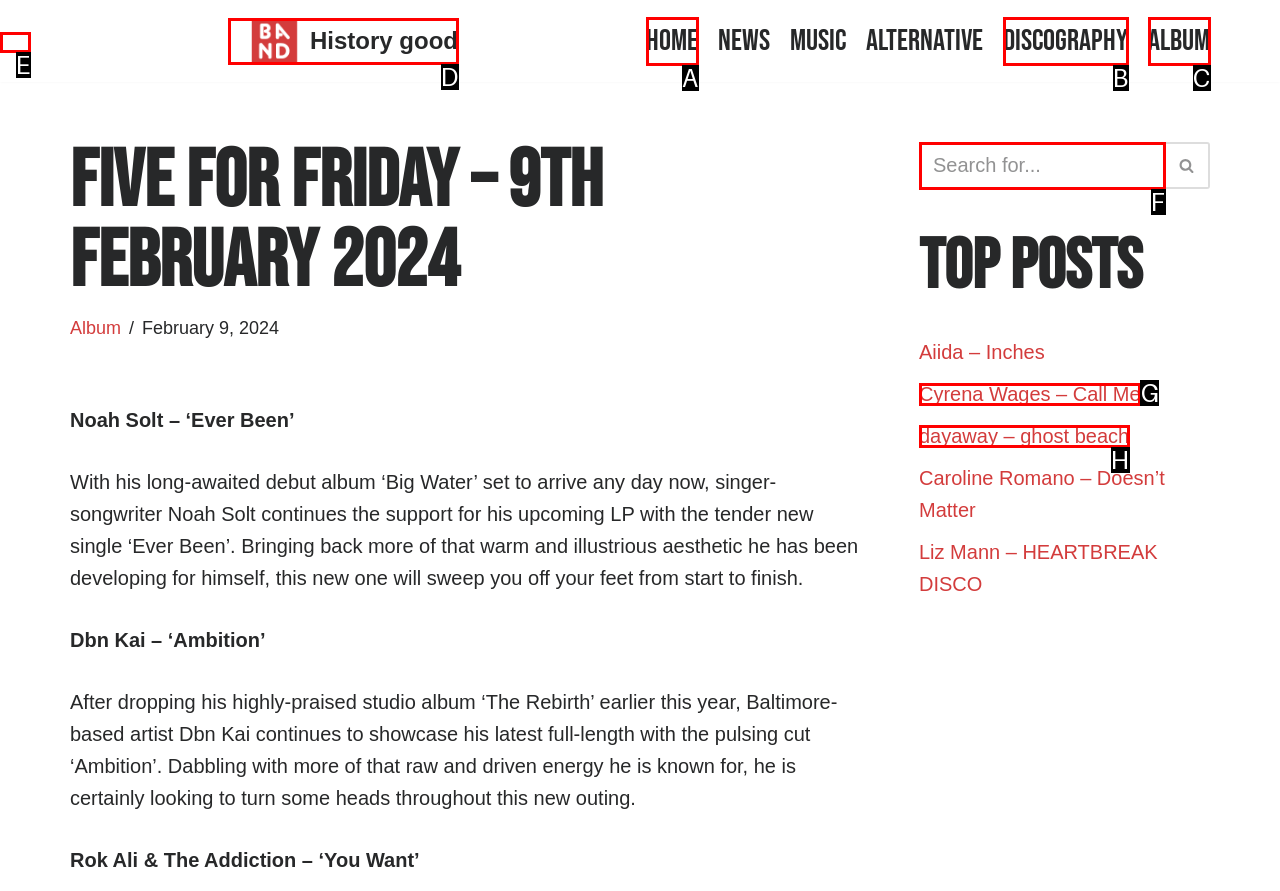Tell me which one HTML element best matches the description: Weird Cases Answer with the option's letter from the given choices directly.

None